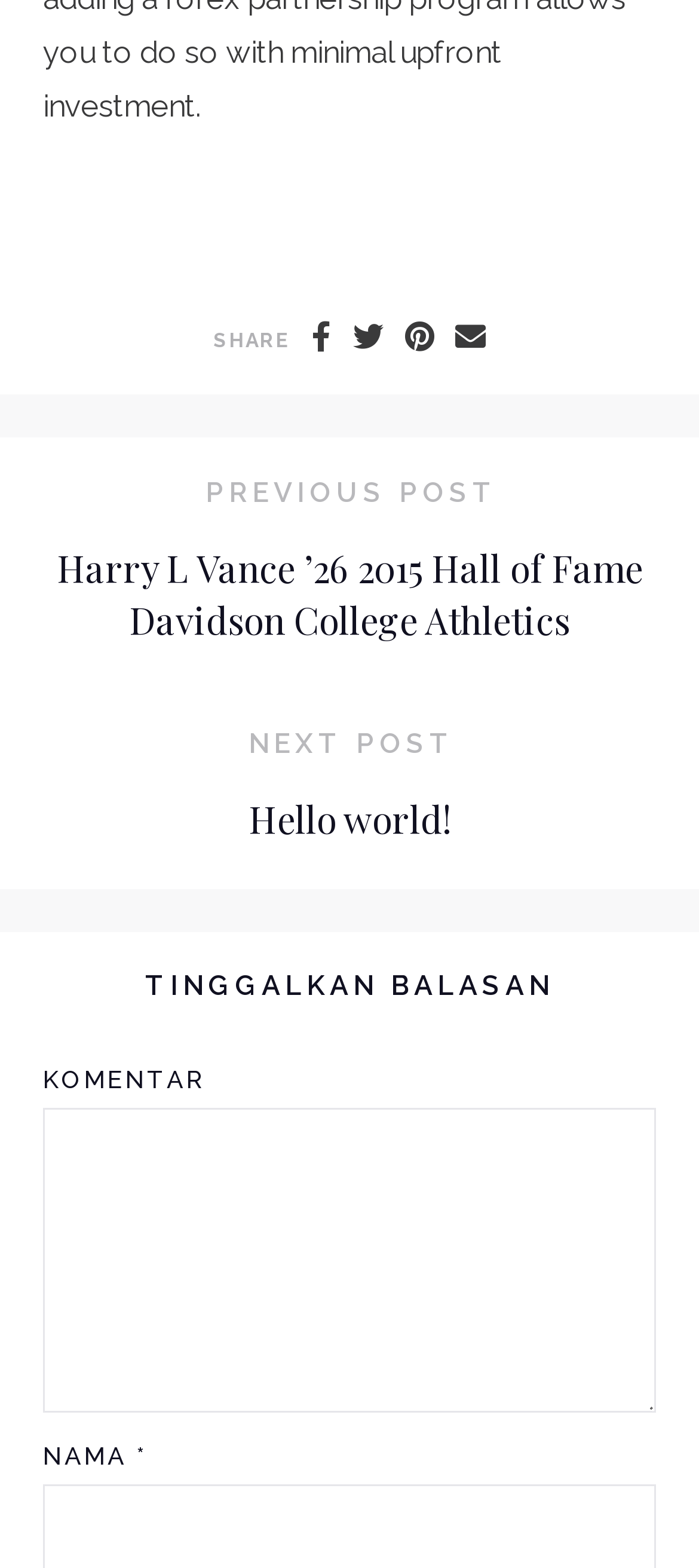What is the purpose of the textbox at the bottom?
Please give a detailed and elaborate answer to the question.

The textbox element with the label 'KOMENTAR' is located at the bottom of the webpage, suggesting that it is used to enter a comment or a response to the post.